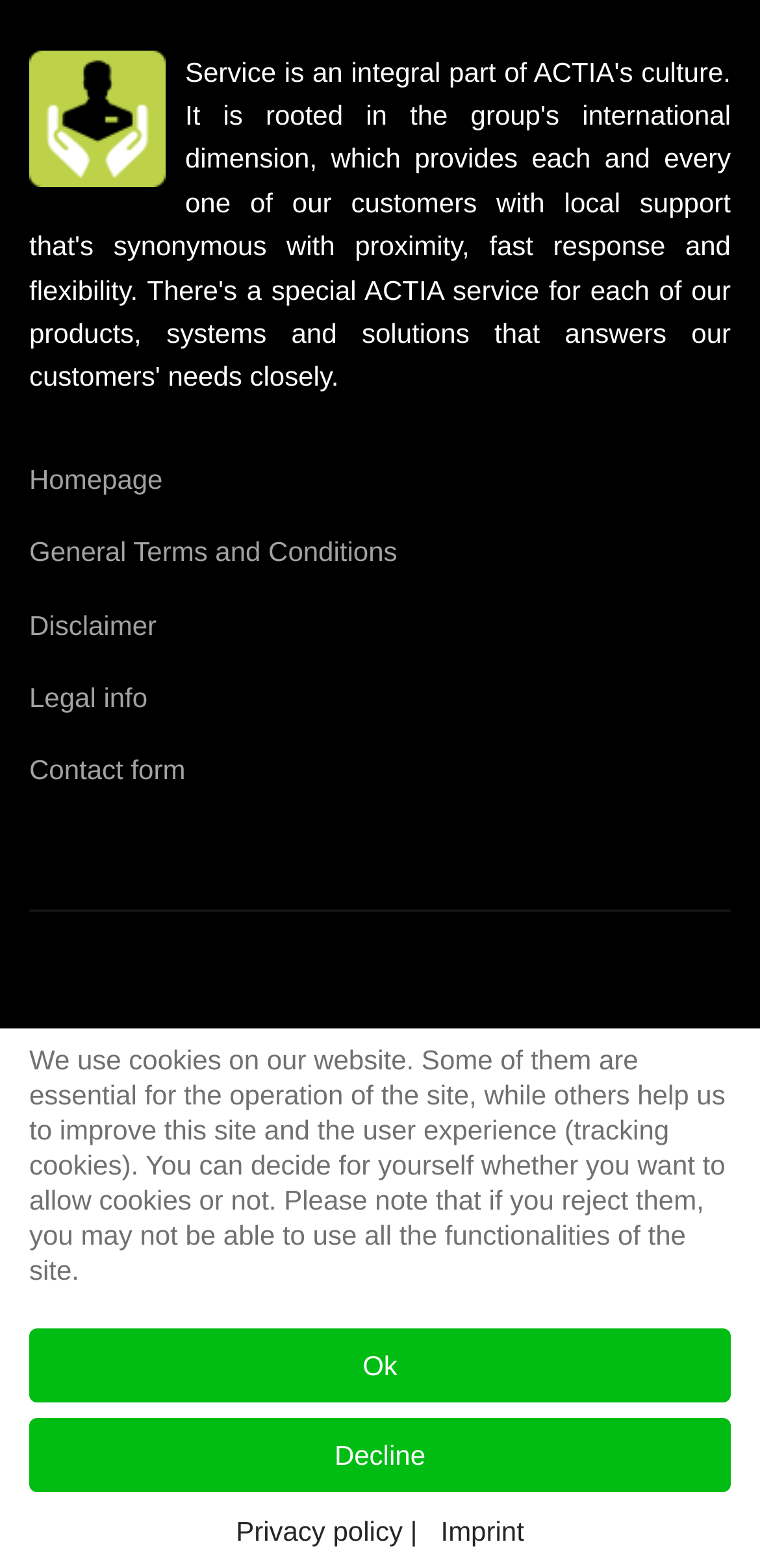Please specify the bounding box coordinates of the region to click in order to perform the following instruction: "Go to homepage".

[0.038, 0.292, 0.962, 0.319]